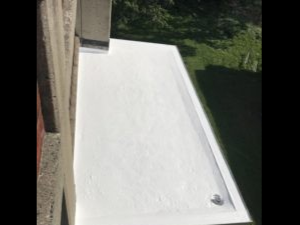Provide a short answer using a single word or phrase for the following question: 
Where is the drain located?

Bottom right corner